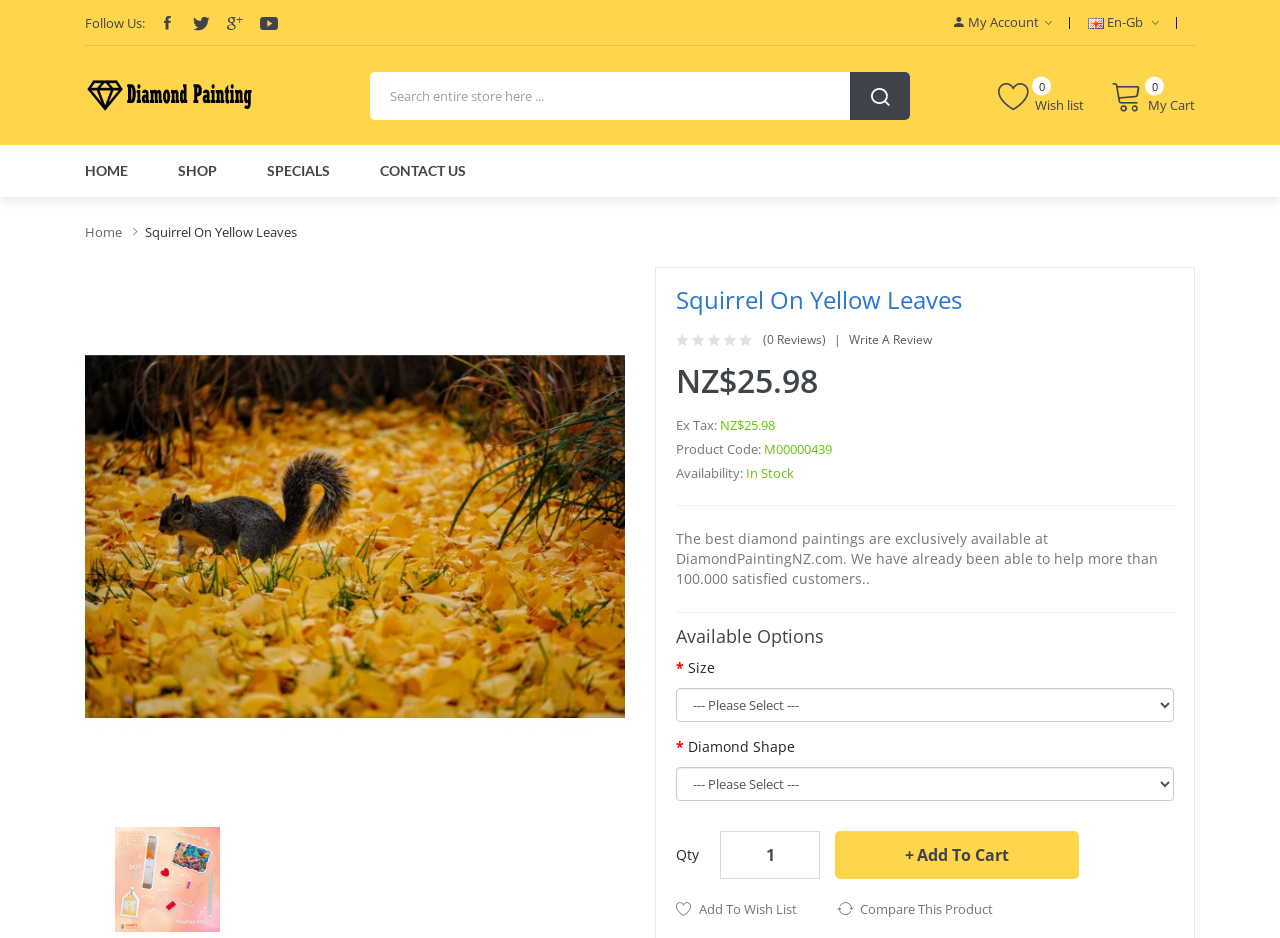Bounding box coordinates are to be given in the format (top-left x, top-left y, bottom-right x, bottom-right y). All values must be floating point numbers between 0 and 1. Provide the bounding box coordinate for the UI element described as: title="Squirrel on Yellow Leaves"

[0.09, 0.926, 0.172, 0.946]